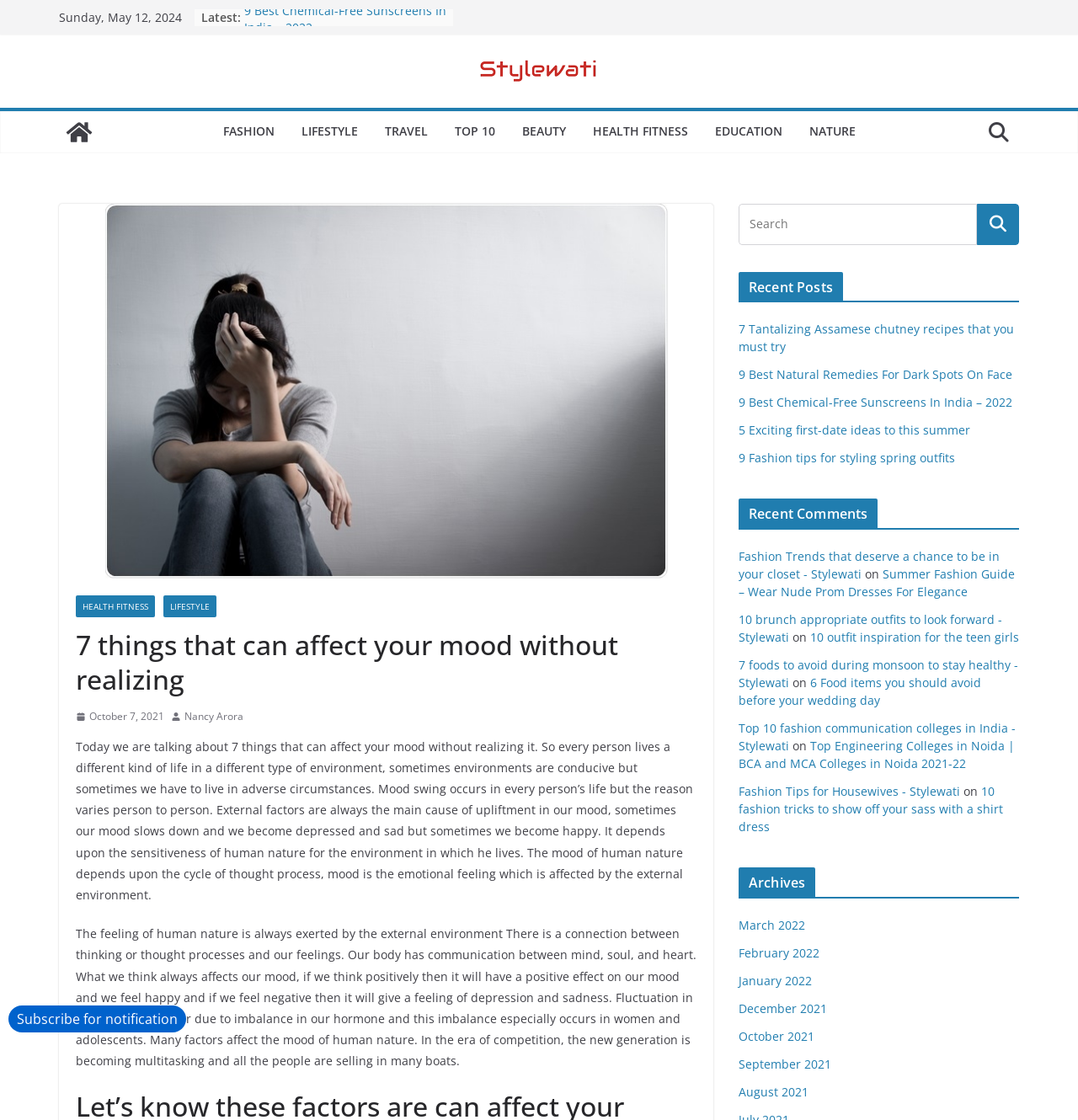What is the date of the latest post?
Give a single word or phrase answer based on the content of the image.

Sunday, May 12, 2024